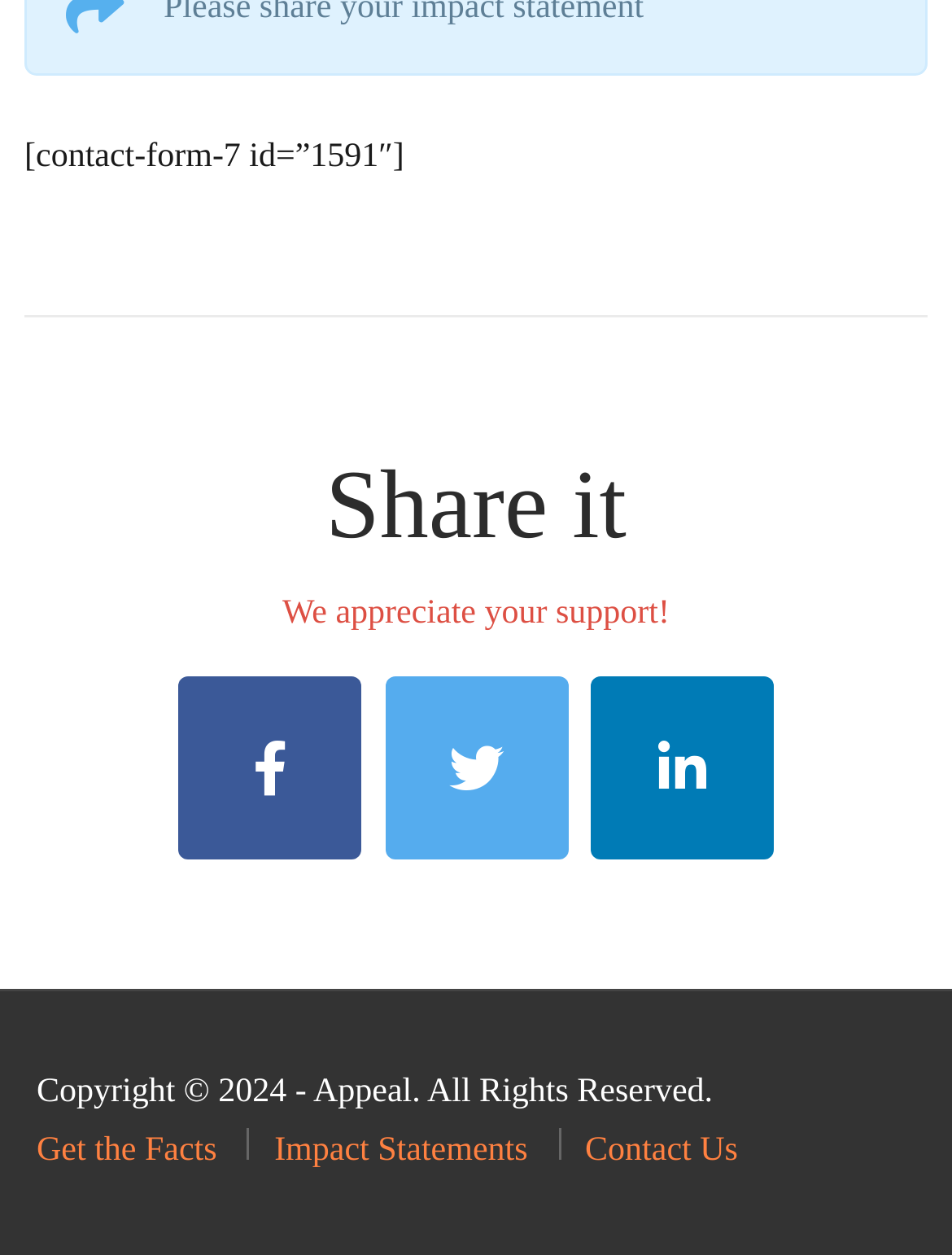Bounding box coordinates are specified in the format (top-left x, top-left y, bottom-right x, bottom-right y). All values are floating point numbers bounded between 0 and 1. Please provide the bounding box coordinate of the region this sentence describes: title="Tweet It"

[0.404, 0.538, 0.596, 0.684]